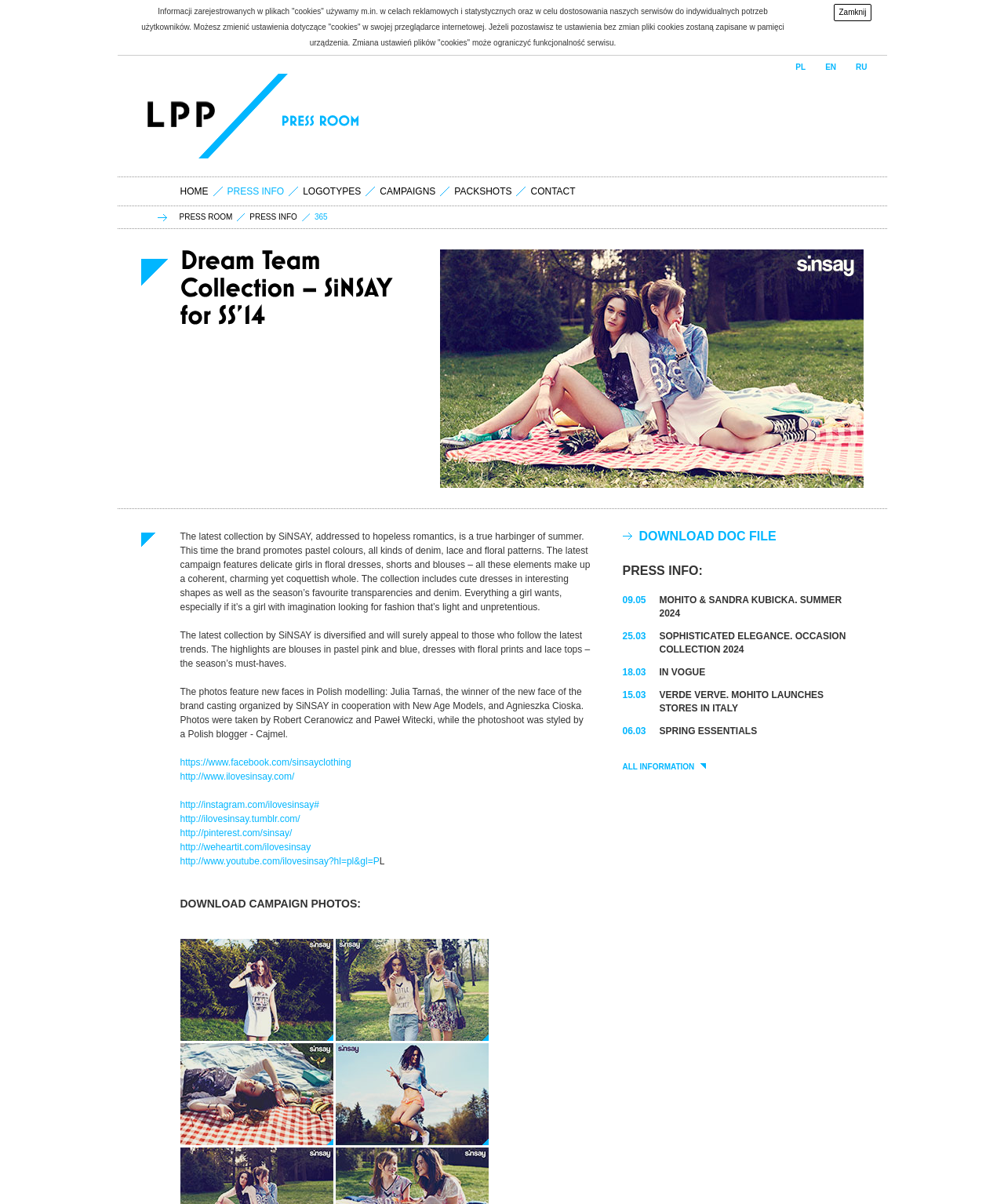Using the description "Sophisticated Elegance. Occasion Collection 2024", locate and provide the bounding box of the UI element.

[0.657, 0.524, 0.842, 0.544]